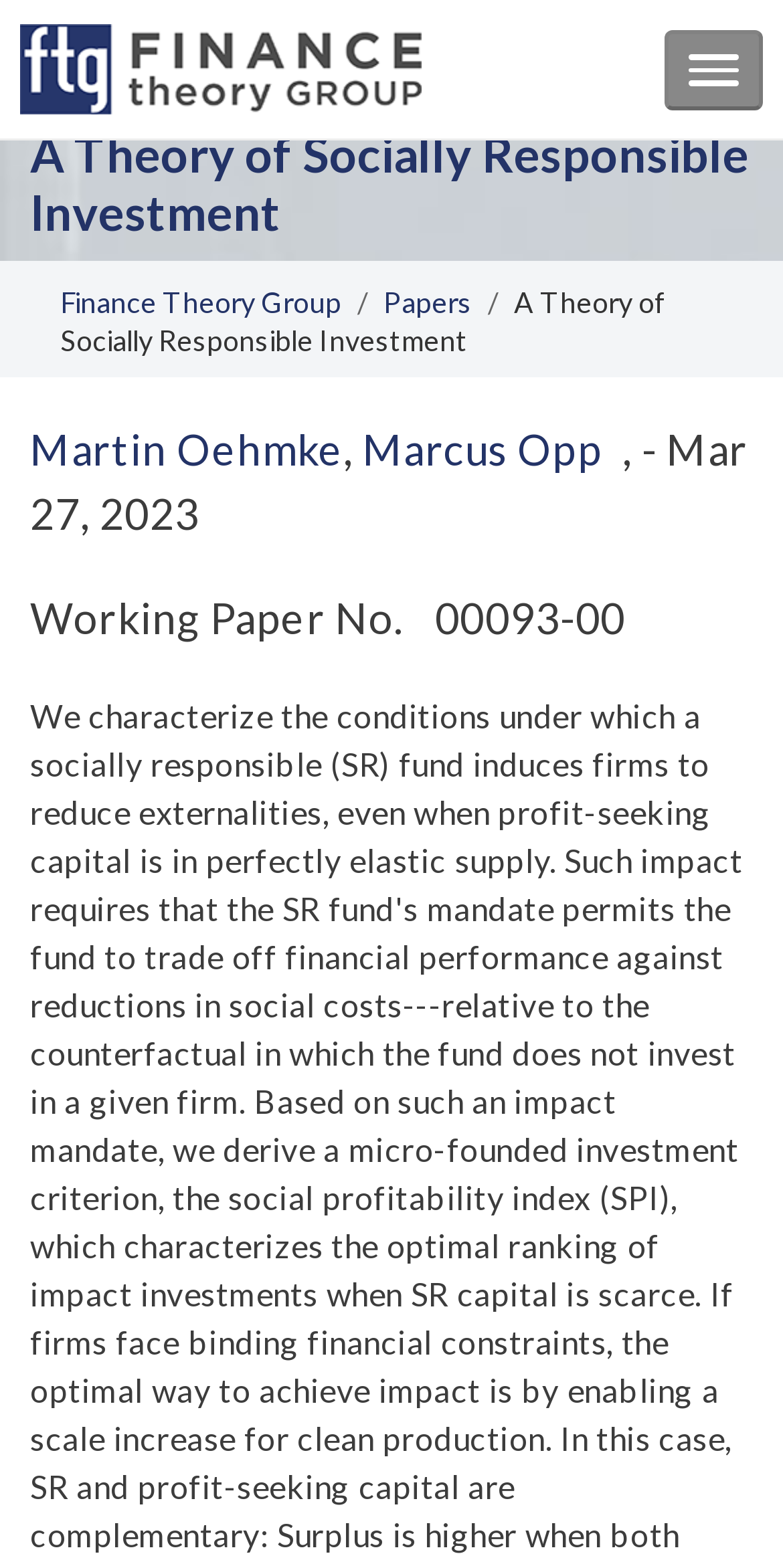Please find and report the primary heading text from the webpage.

A Theory of Socially Responsible Investment